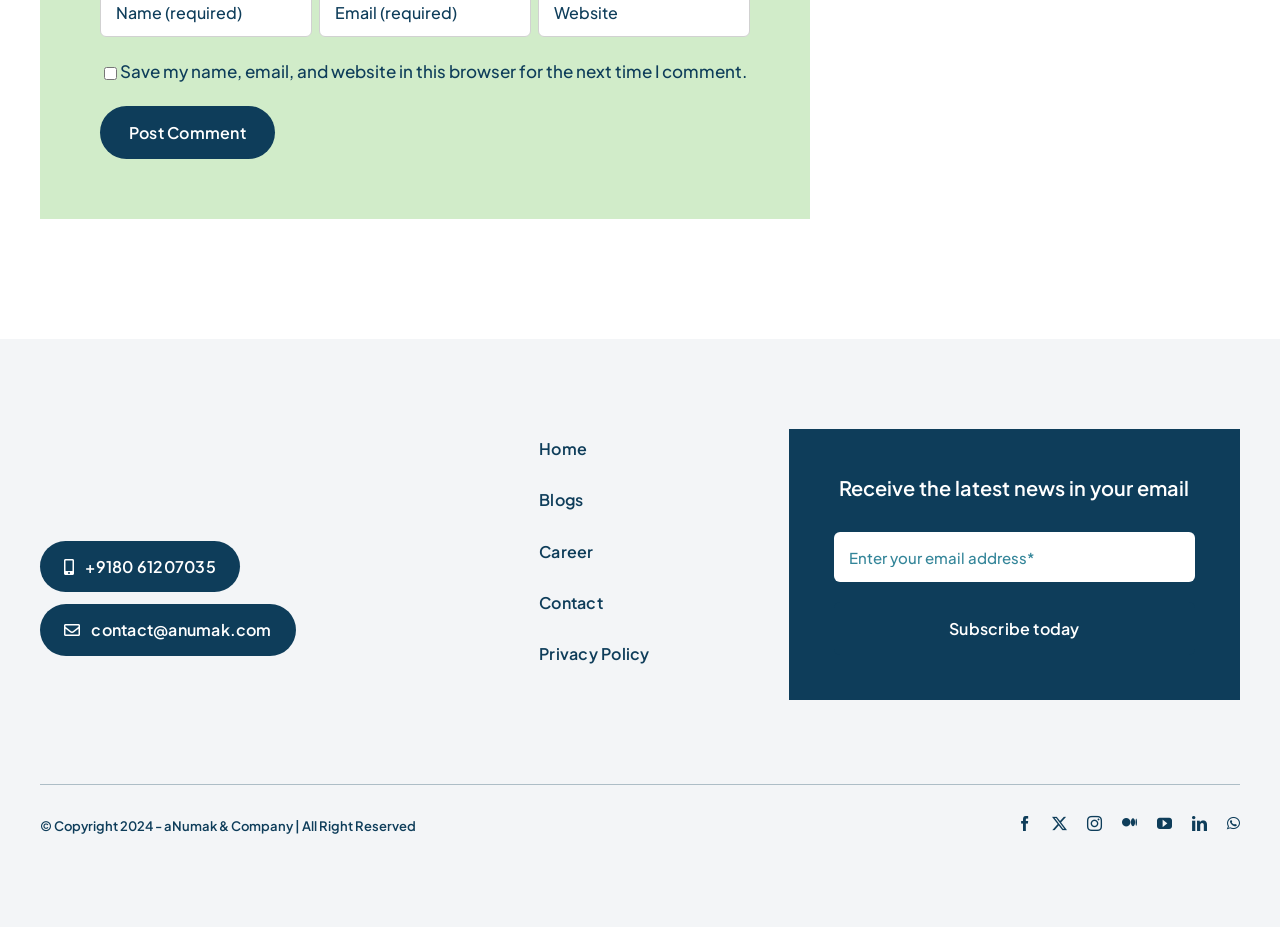Pinpoint the bounding box coordinates of the clickable area necessary to execute the following instruction: "Visit the contact page". The coordinates should be given as four float numbers between 0 and 1, namely [left, top, right, bottom].

[0.421, 0.629, 0.579, 0.673]